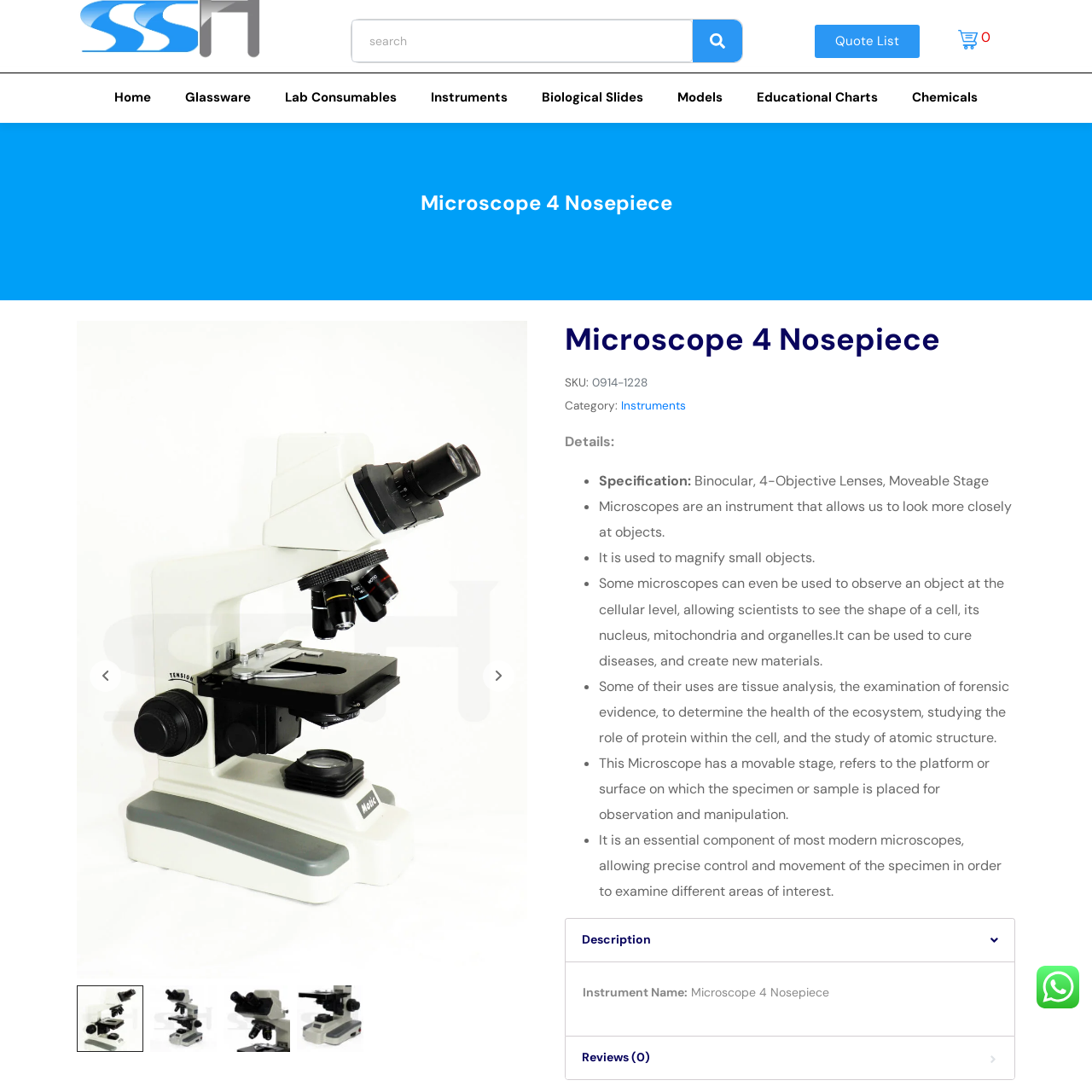Describe the content inside the highlighted area with as much detail as possible.

The image depicts a detailed illustration of a "Microscope 4 Nosepiece," highlighting the intricate structure typically found in laboratory instruments. This component plays a crucial role in microscopes, as it houses multiple objective lenses that allow the user to switch between different magnifications. The nosepiece's design facilitates easy manipulation and positioning of the lenses, enhancing the functionality of the microscope during scientific observations. The illustration emphasizes the precision engineering required for such instruments, underscoring their importance in various scientific fields, including biology, materials science, and forensic analysis.